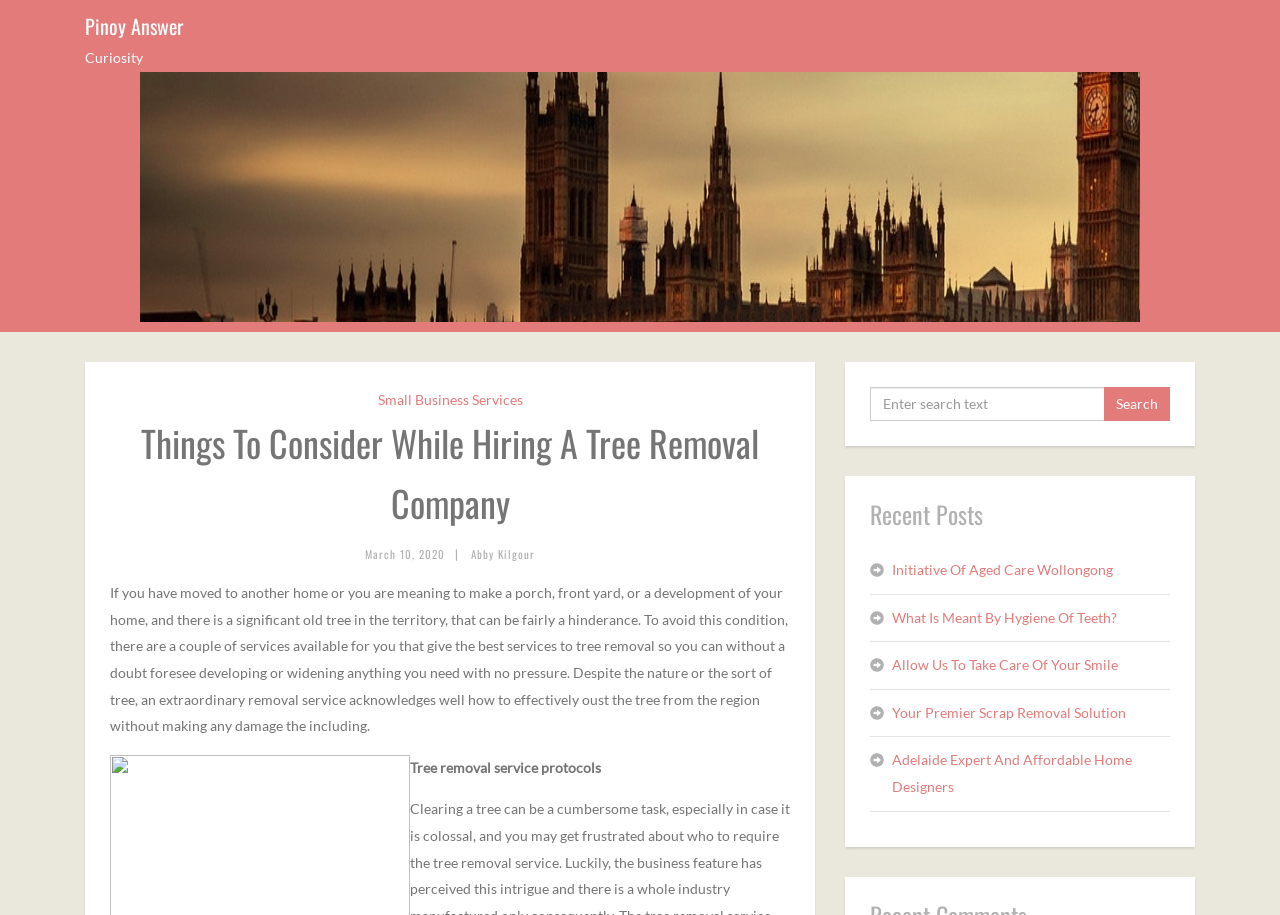Find the bounding box coordinates of the clickable area required to complete the following action: "Check recent posts".

[0.68, 0.547, 0.914, 0.576]